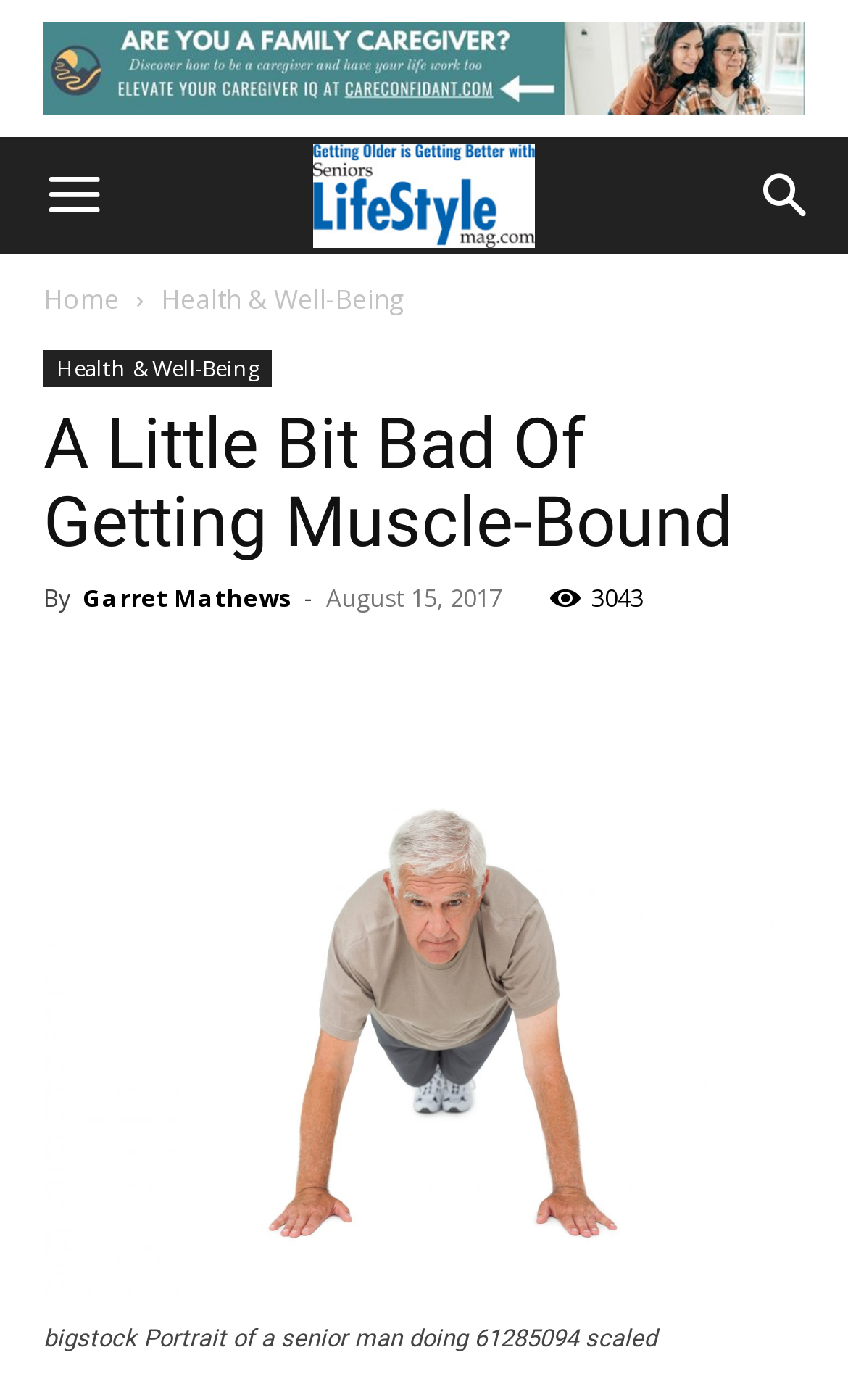Please locate the UI element described by "Twitter" and provide its bounding box coordinates.

[0.169, 0.466, 0.272, 0.529]